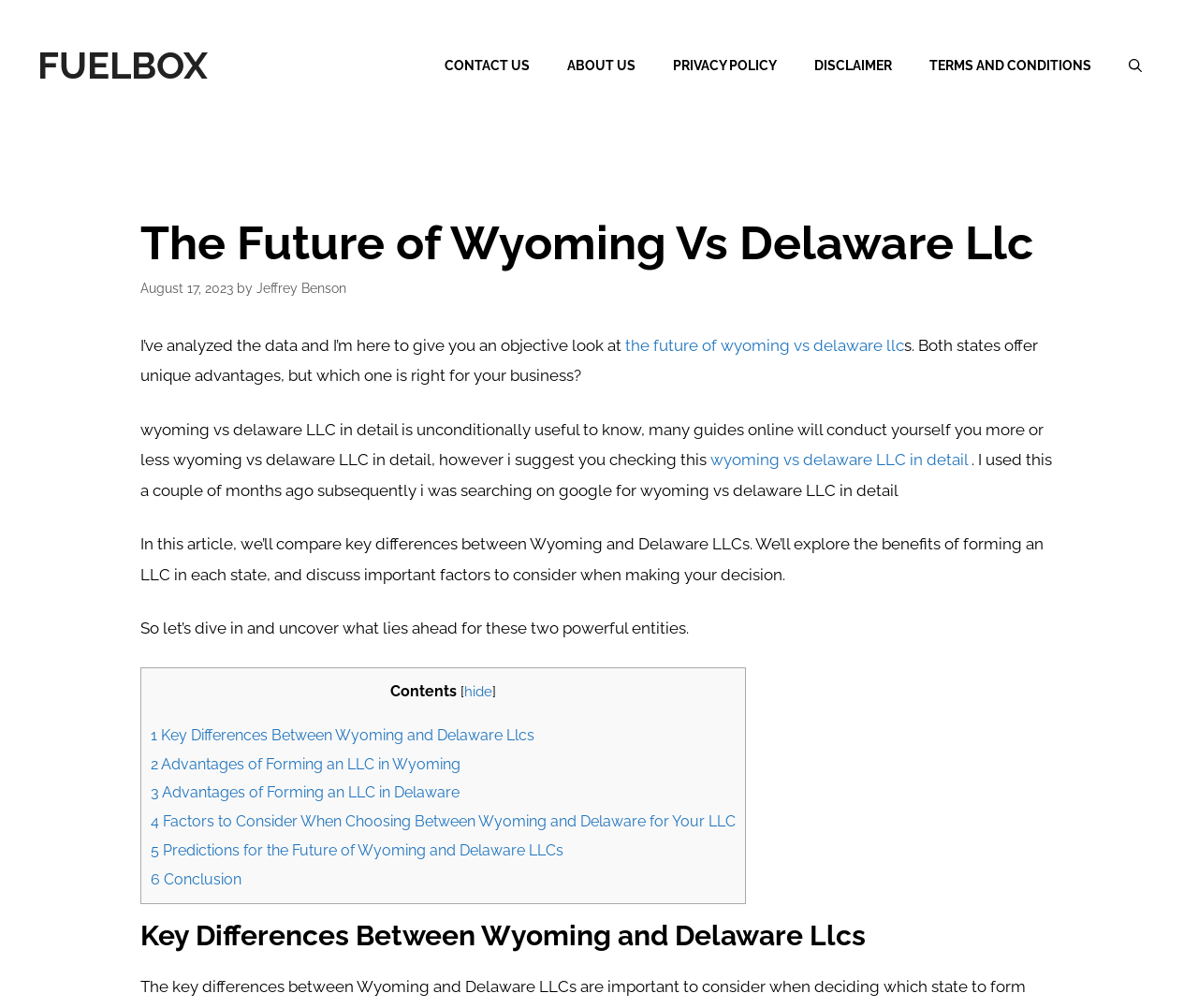How many links are in the navigation menu?
Based on the image, provide your answer in one word or phrase.

6